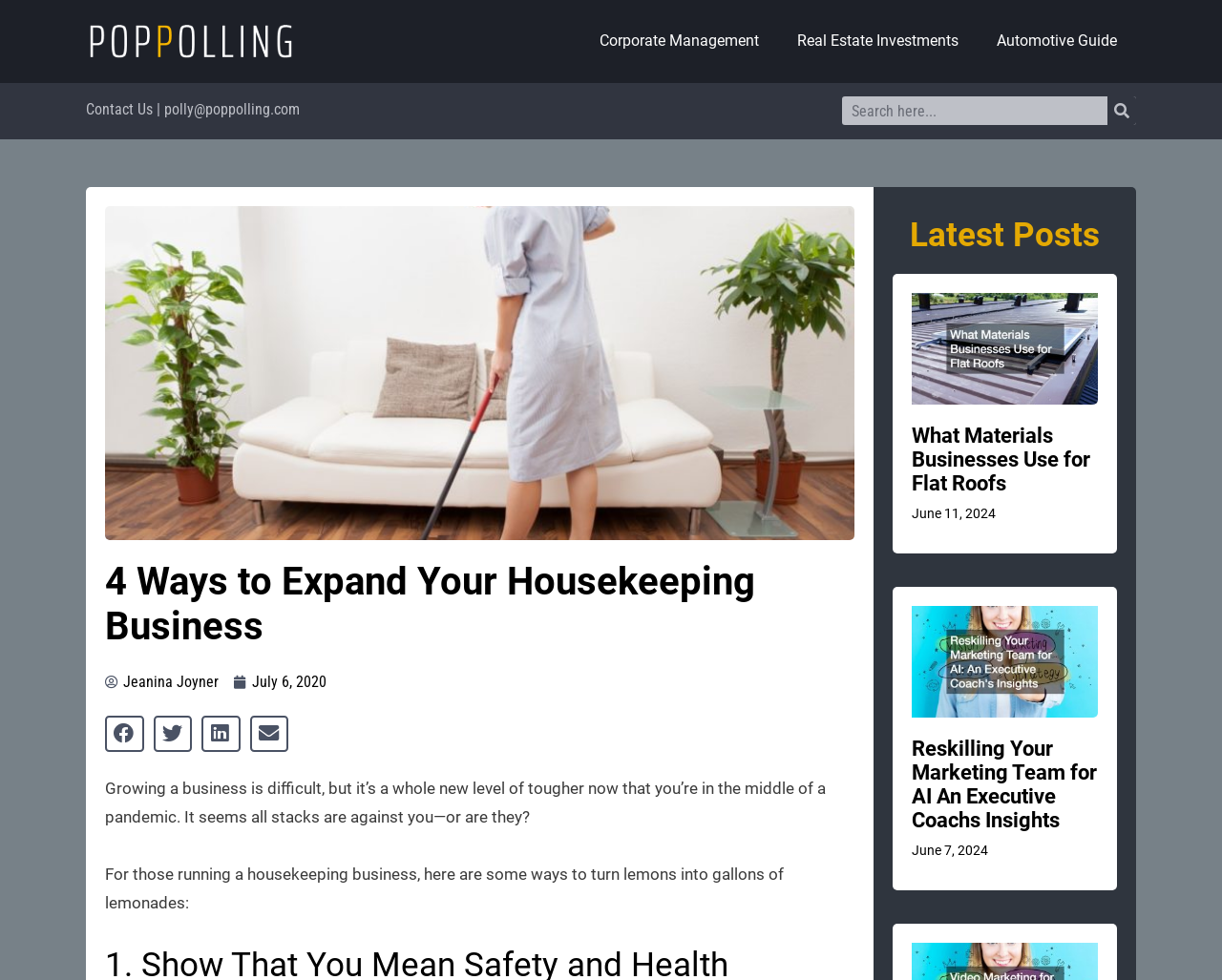Please find the top heading of the webpage and generate its text.

4 Ways to Expand Your Housekeeping Business